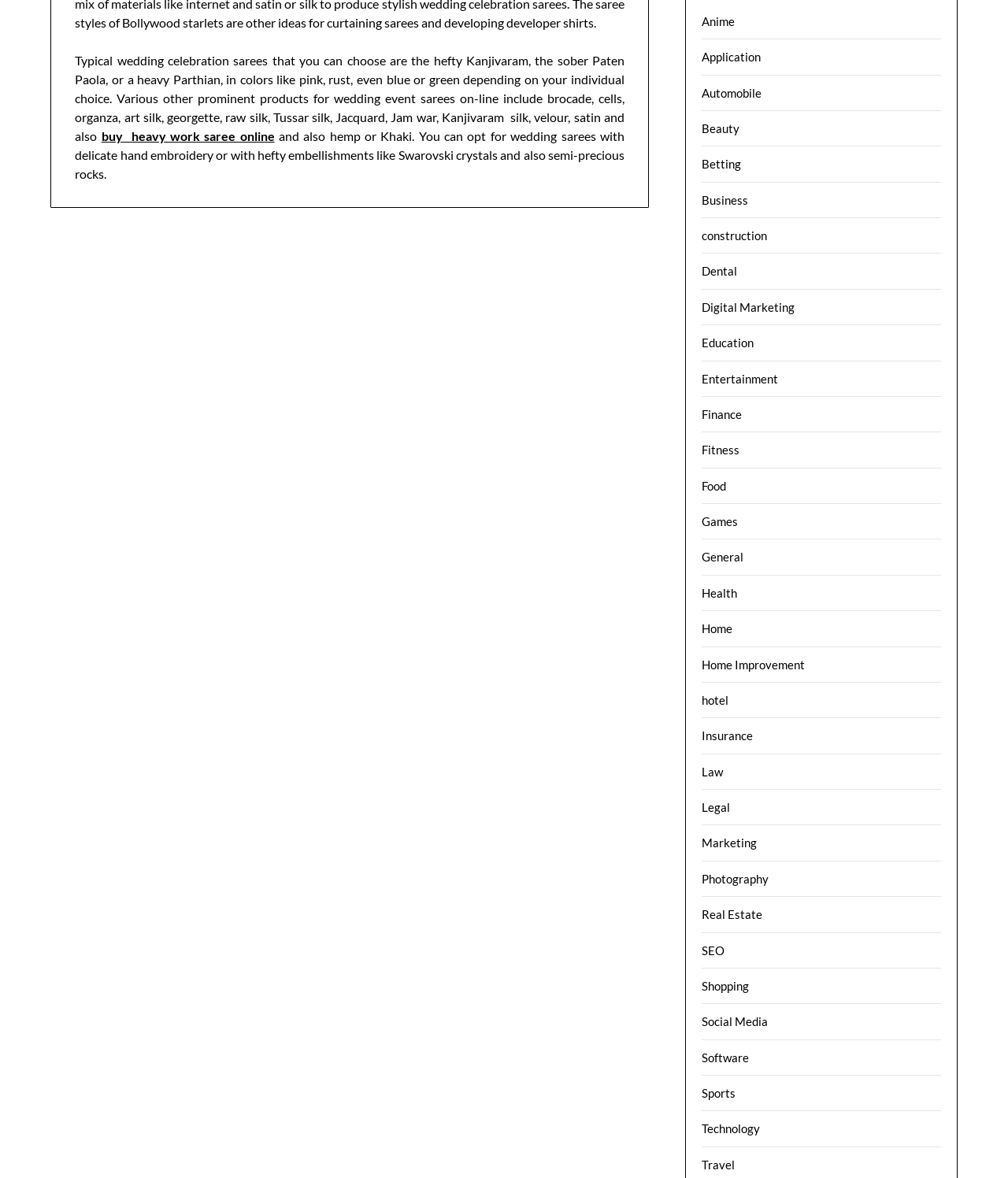Identify the bounding box coordinates of the element to click to follow this instruction: 'go to 'Travel' page'. Ensure the coordinates are four float values between 0 and 1, provided as [left, top, right, bottom].

[0.696, 0.983, 0.729, 0.995]